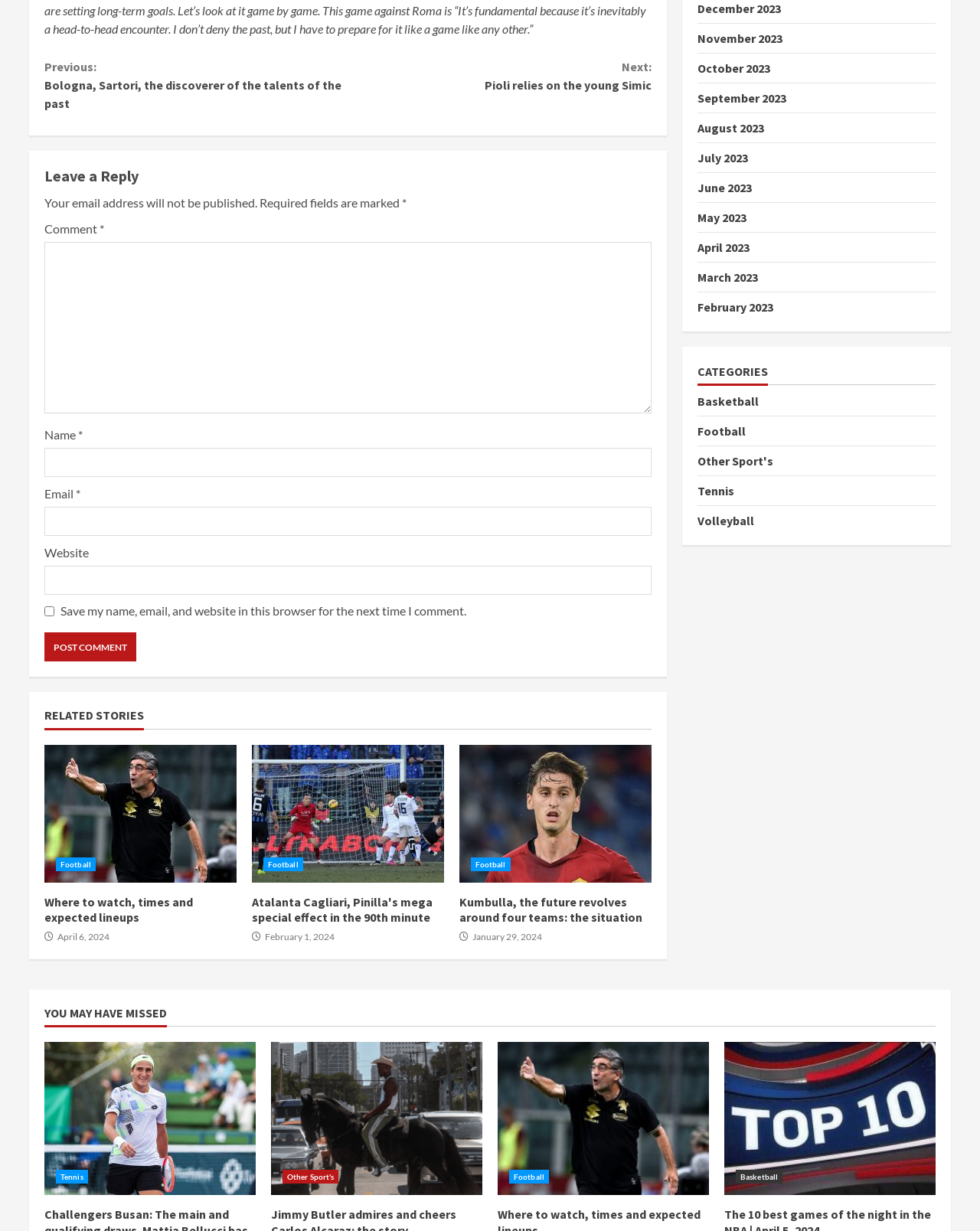Can you specify the bounding box coordinates for the region that should be clicked to fulfill this instruction: "Click the 'Football' link under 'CATEGORIES'".

[0.712, 0.344, 0.761, 0.356]